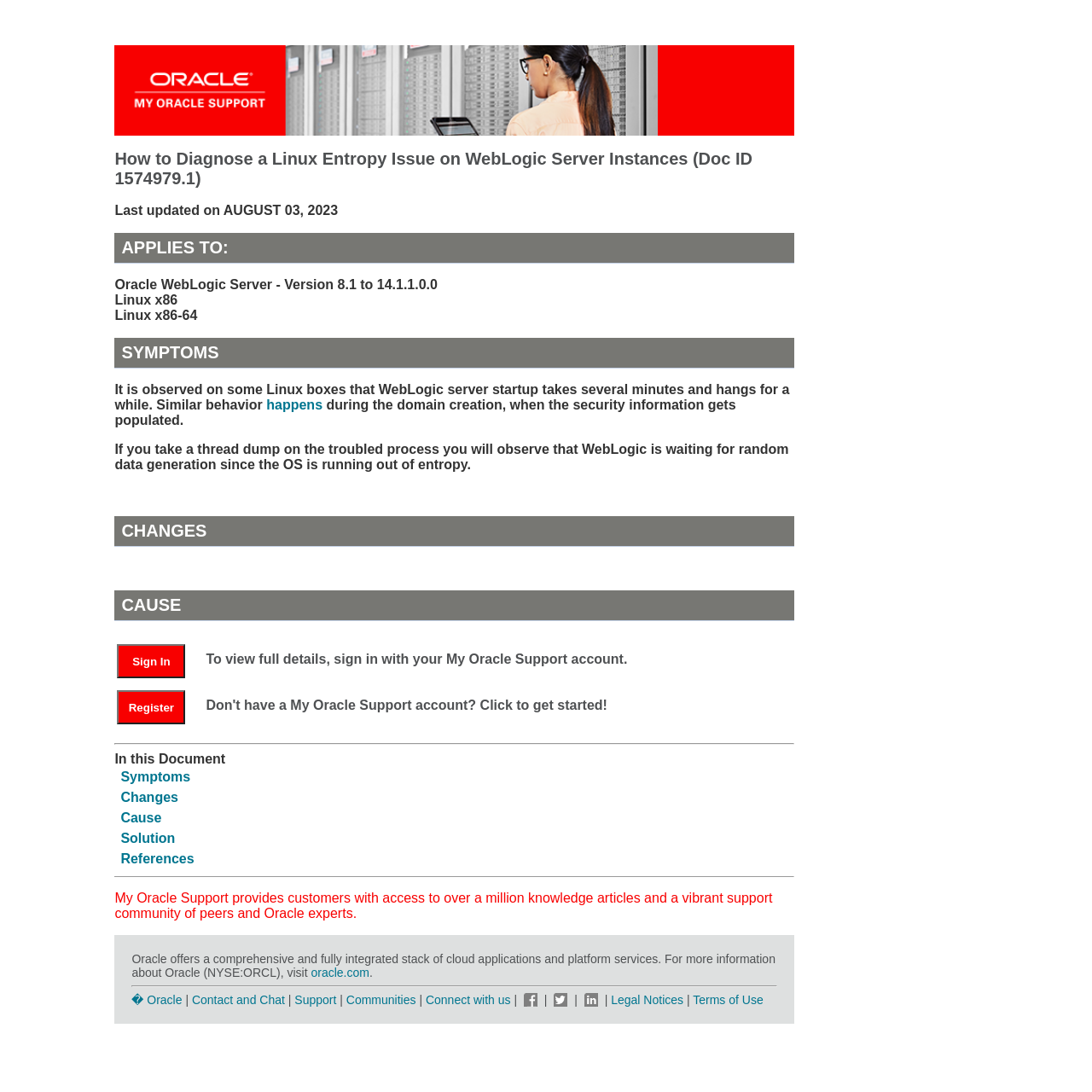What is the symptom of Linux entropy issue on WebLogic Server?
Based on the visual content, answer with a single word or a brief phrase.

Server startup takes several minutes and hangs